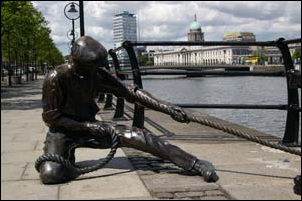Describe the image with as much detail as possible.

This image features a striking bronze sculpture of a man actively pulling a rope, symbolizing the efforts and hardships faced by Irish immigrants. The figure is positioned on a paved walkway alongside a river, with the iconic Dublin skyline providing a backdrop. Notably, the Dublin One building can be seen in the distance, contributing to the urban atmosphere of the scene. The lush green trees lining the walkway add a touch of vitality to the environment, while fluffy clouds drift overhead, creating a dynamic interplay between light and shadow. This sculpture serves as a poignant tribute to the immigrant experience, capturing a sense of determination and resilience.